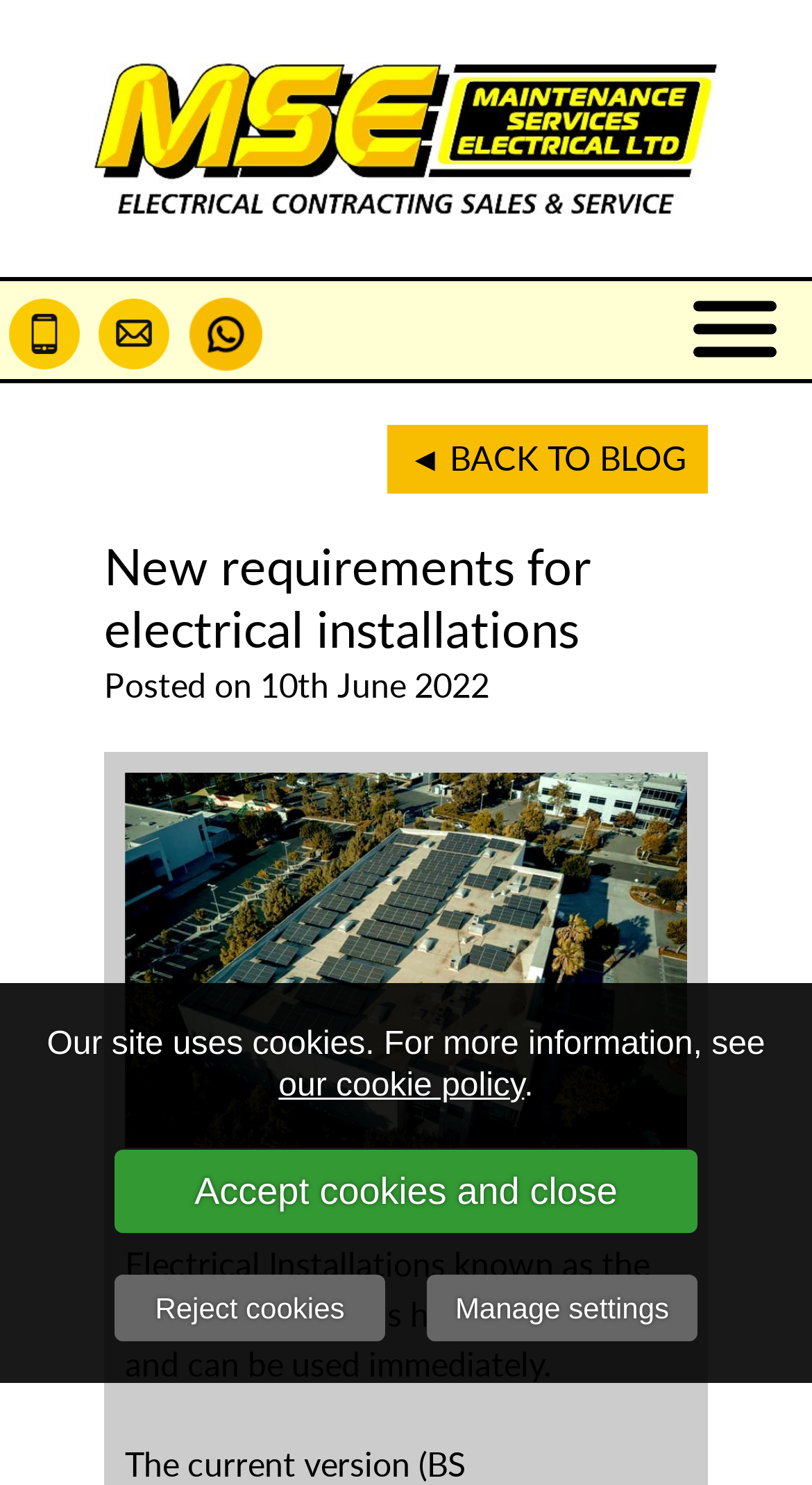Construct a thorough caption encompassing all aspects of the webpage.

The webpage is about the new requirements for electrical installations, also known as the Wiring Regulations. At the top right corner, there is a button to toggle the menu. Below it, there is a link to go back to the blog. The main heading "New requirements for electrical installations" is located at the top center of the page.

Below the heading, there is a text indicating the post date, "Posted on 10th June 2022". An image related to the new wiring regulations, featuring renewable energy generated from solar panels, is displayed below the post date. 

The main content of the page starts with the text "Updates to the" followed by a link to "Requirements for Electrical Installations", and then continues with the sentence "known as the Wiring Regulations have been issued and can be used immediately." 

At the bottom of the page, there is a notification about the site using cookies, with a link to the cookie policy. Below the notification, there are three buttons: "Accept cookies and close", "Reject cookies", and "Manage settings".